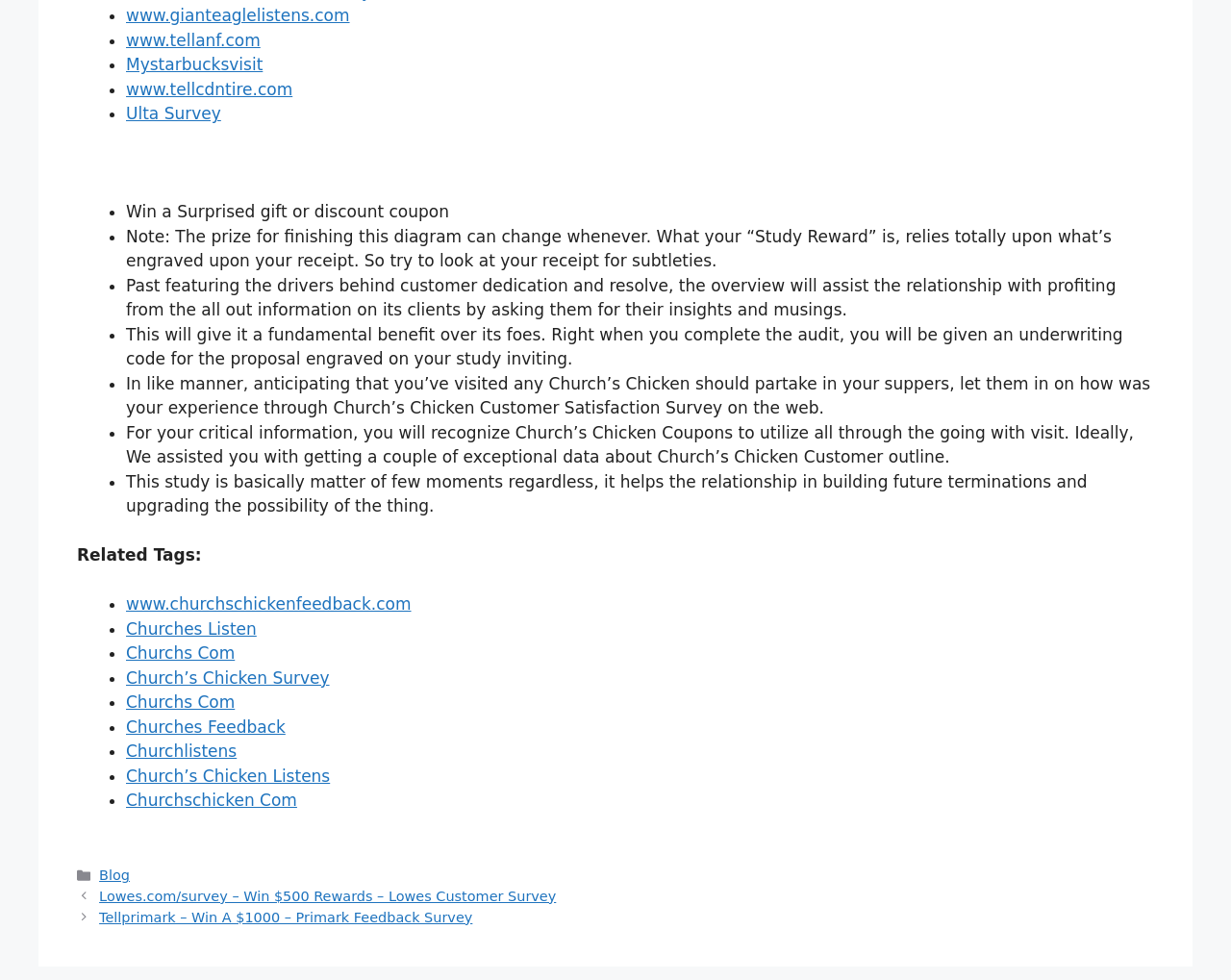Please identify the bounding box coordinates of the area I need to click to accomplish the following instruction: "Check out Churches Listen".

[0.102, 0.632, 0.208, 0.651]